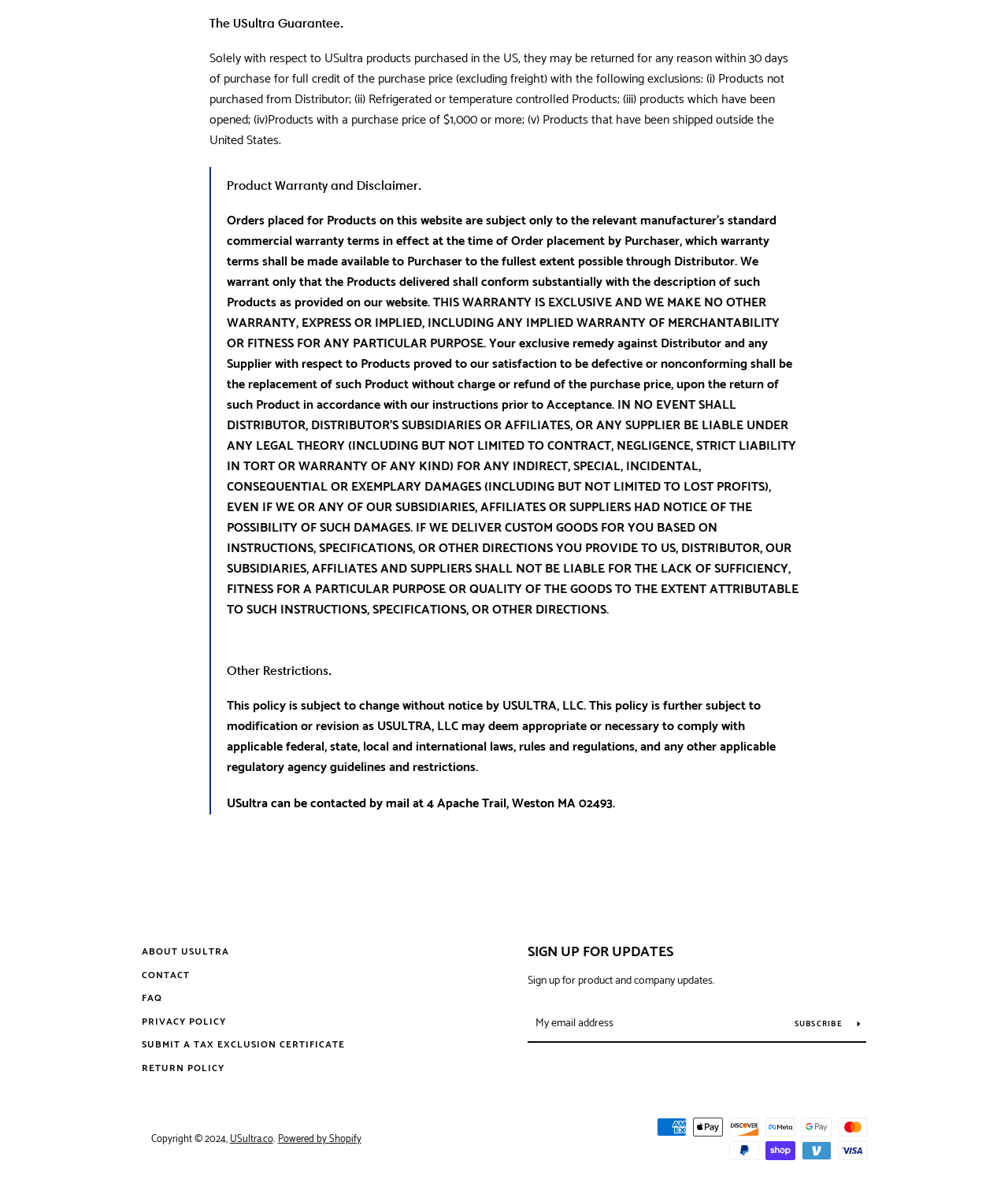Identify the bounding box coordinates of the section that should be clicked to achieve the task described: "Enter email address".

[0.523, 0.843, 0.76, 0.872]